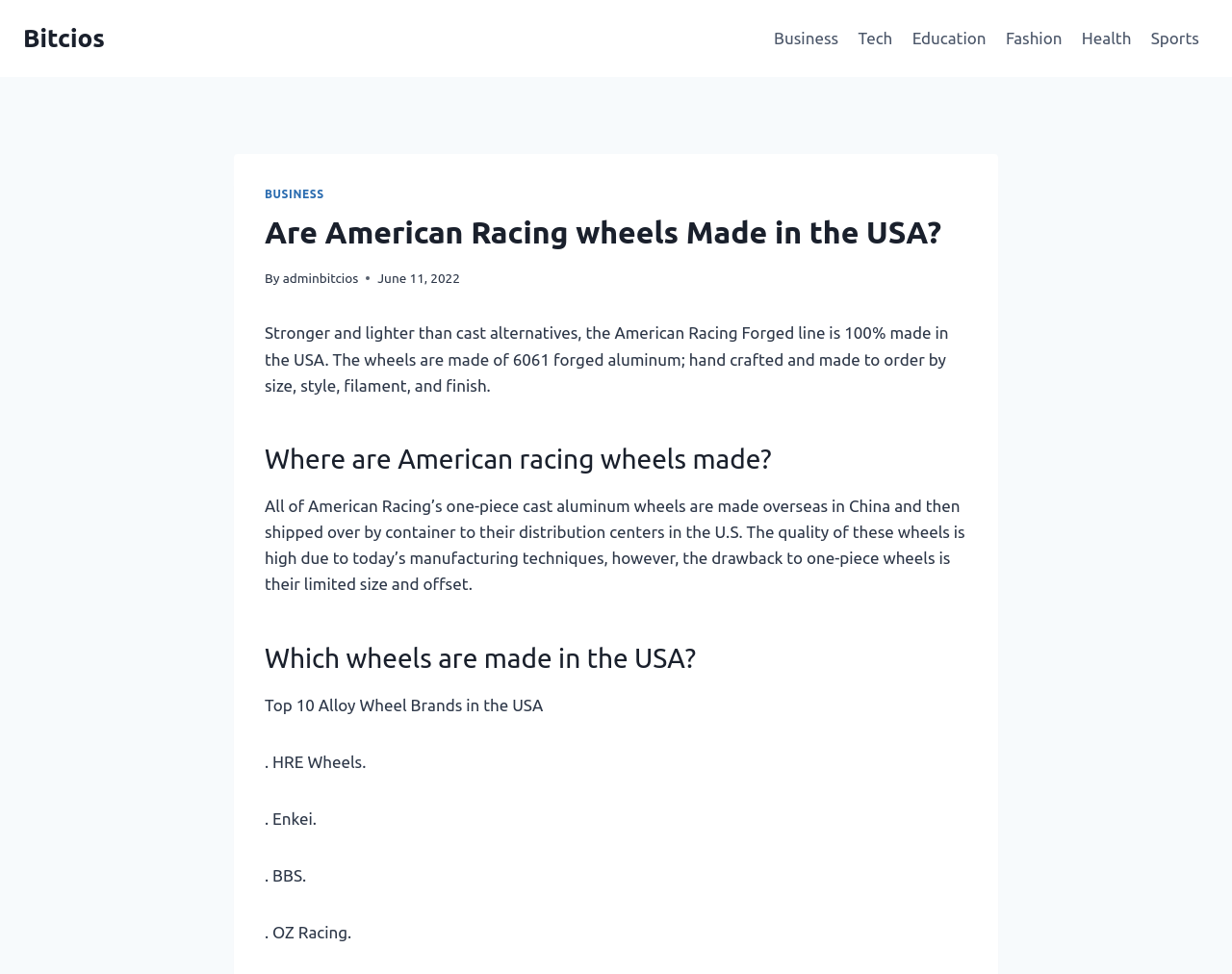Provide your answer in one word or a succinct phrase for the question: 
When was the article published?

June 11, 2022